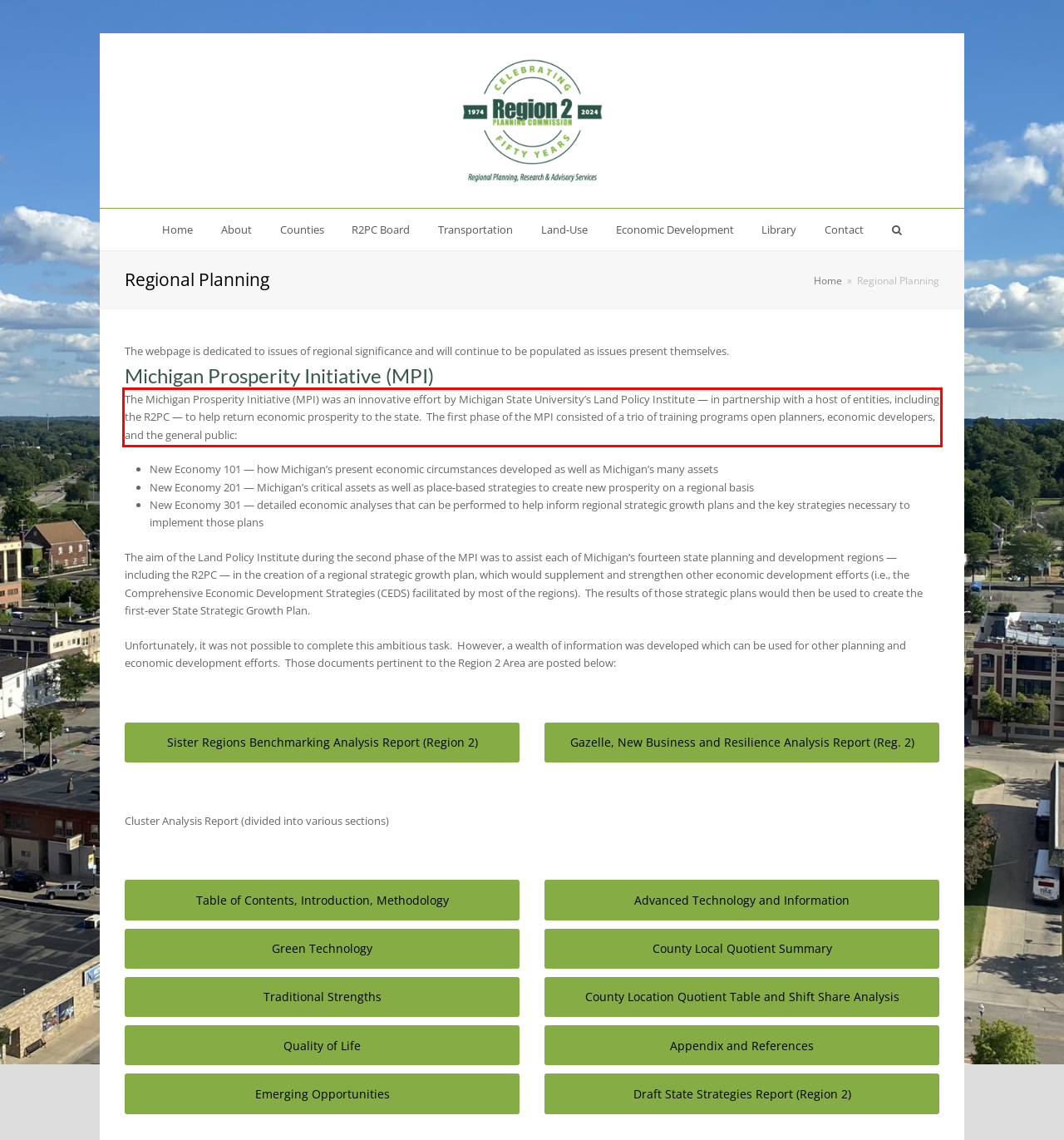Using the provided screenshot of a webpage, recognize and generate the text found within the red rectangle bounding box.

The Michigan Prosperity Initiative (MPI) was an innovative effort by Michigan State University’s Land Policy Institute — in partnership with a host of entities, including the R2PC — to help return economic prosperity to the state. The first phase of the MPI consisted of a trio of training programs open planners, economic developers, and the general public: